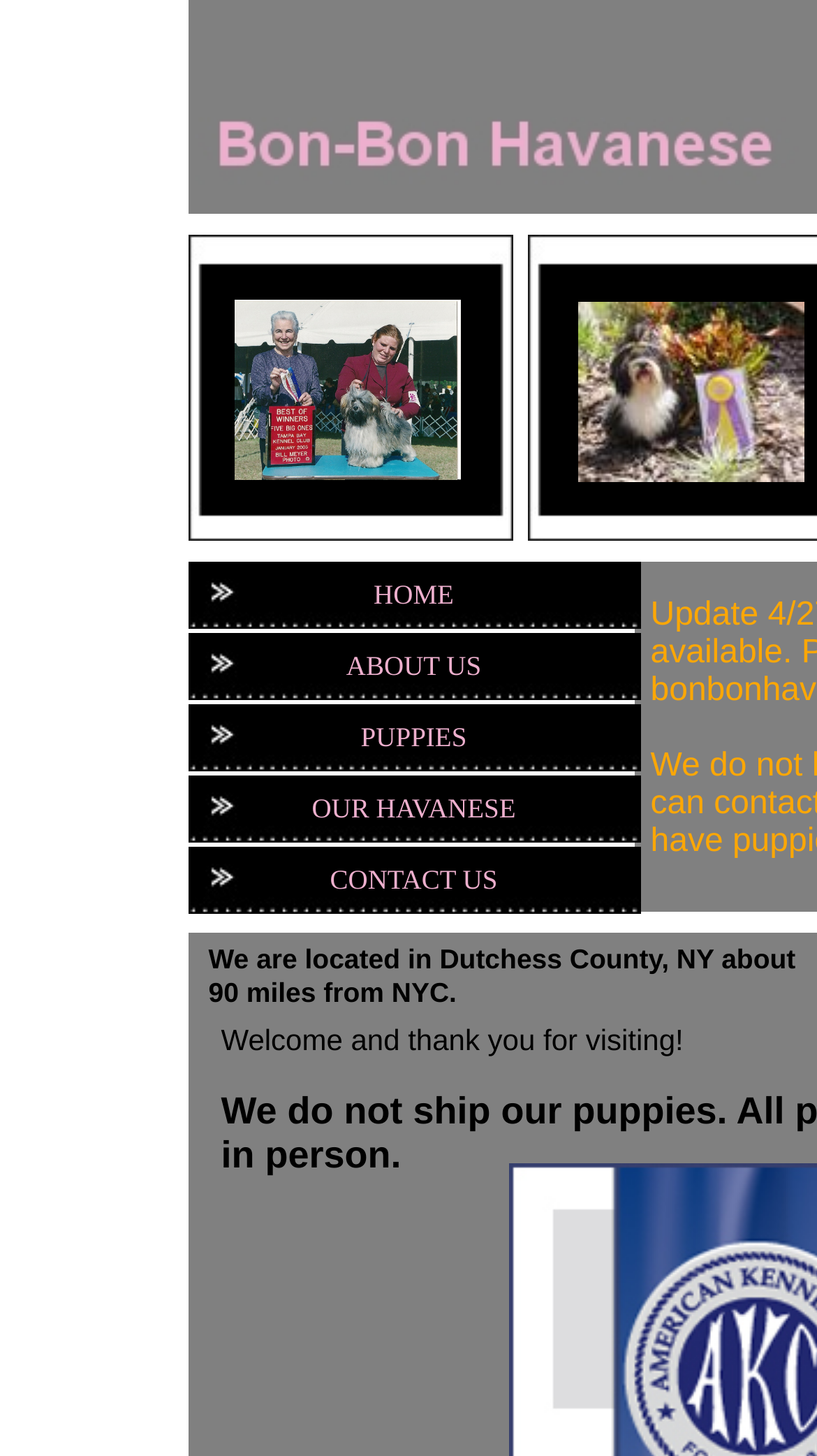What is the distance from Bon-Bon Havanese to NYC?
Examine the image closely and answer the question with as much detail as possible.

I found this answer by reading the static text 'We are located in Dutchess County, NY about 90 miles from NYC.' which provides the distance information from Bon-Bon Havanese to NYC.